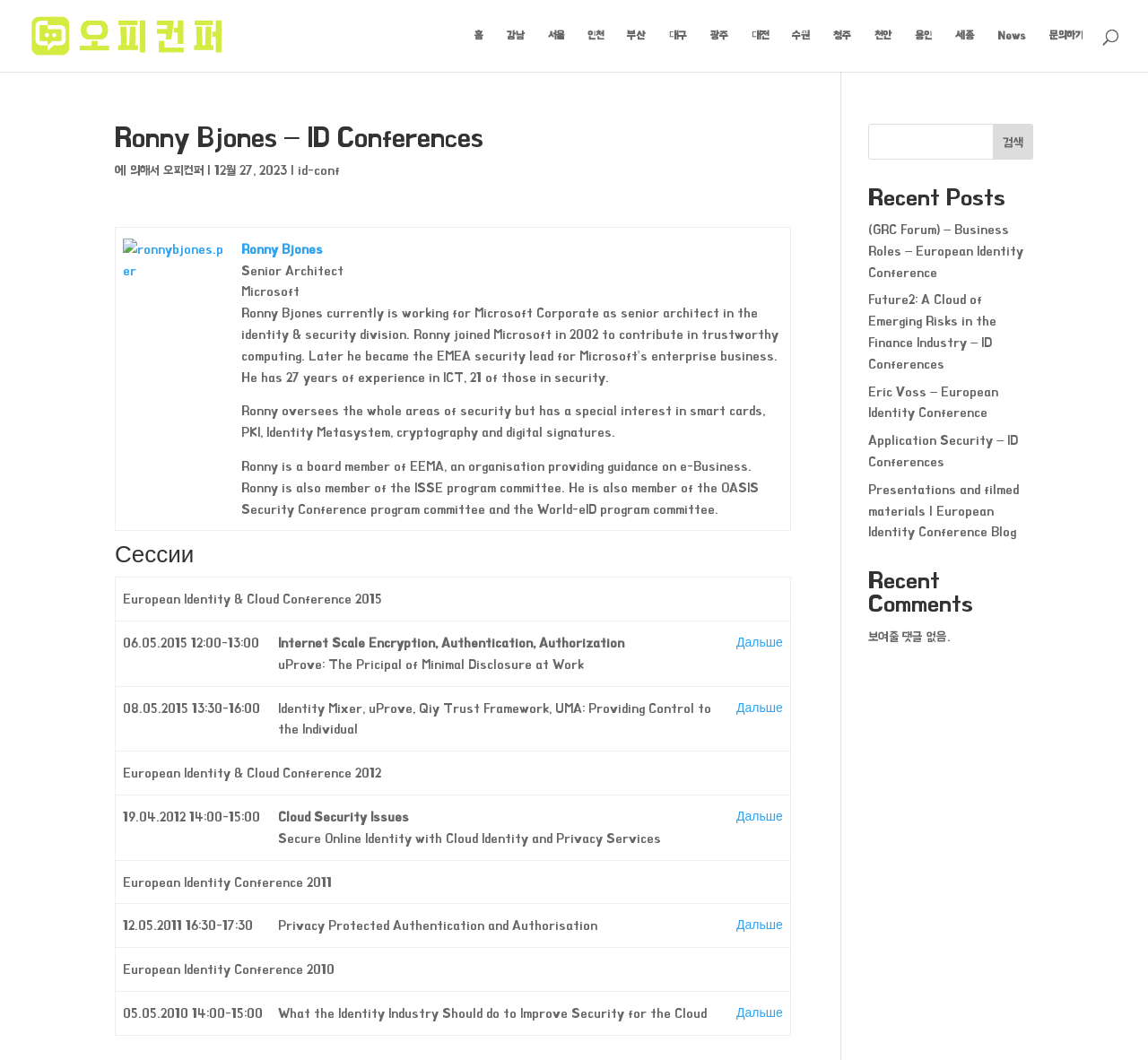Kindly determine the bounding box coordinates for the area that needs to be clicked to execute this instruction: "search for something".

[0.756, 0.117, 0.9, 0.151]